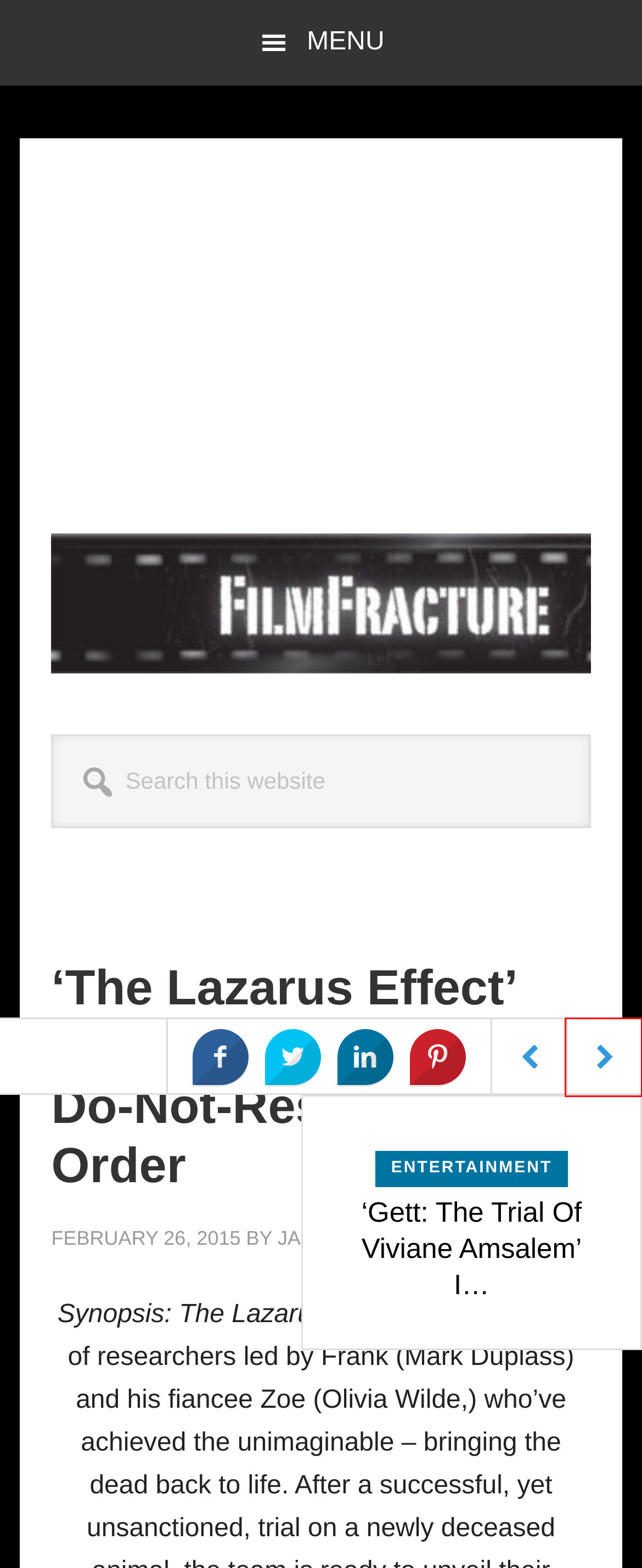Given a screenshot of a webpage with a red rectangle bounding box around a UI element, select the best matching webpage description for the new webpage that appears after clicking the highlighted element. The candidate descriptions are:
A. 'Chappie' Lacks Focus, And Not Even Fighting Robots Can Fully Save It · FilmFracture
B. Watch A New Clip From Pixar's 2013 Animated Short "The Blue Umbrella" · FilmFracture
C. 'Gett: The Trial Of Viviane Amsalem' Is Not Just Another Standard Courtroom Drama · FilmFracture
D. Texas Killing Fields · FilmFracture
E. First Man Of Steel Trailer Released · FilmFracture
F. Movies Archives · FilmFracture
G. Film Review: 'The Fantastic Mr. Fox' · FilmFracture
H. Movie Review Archives · FilmFracture

A